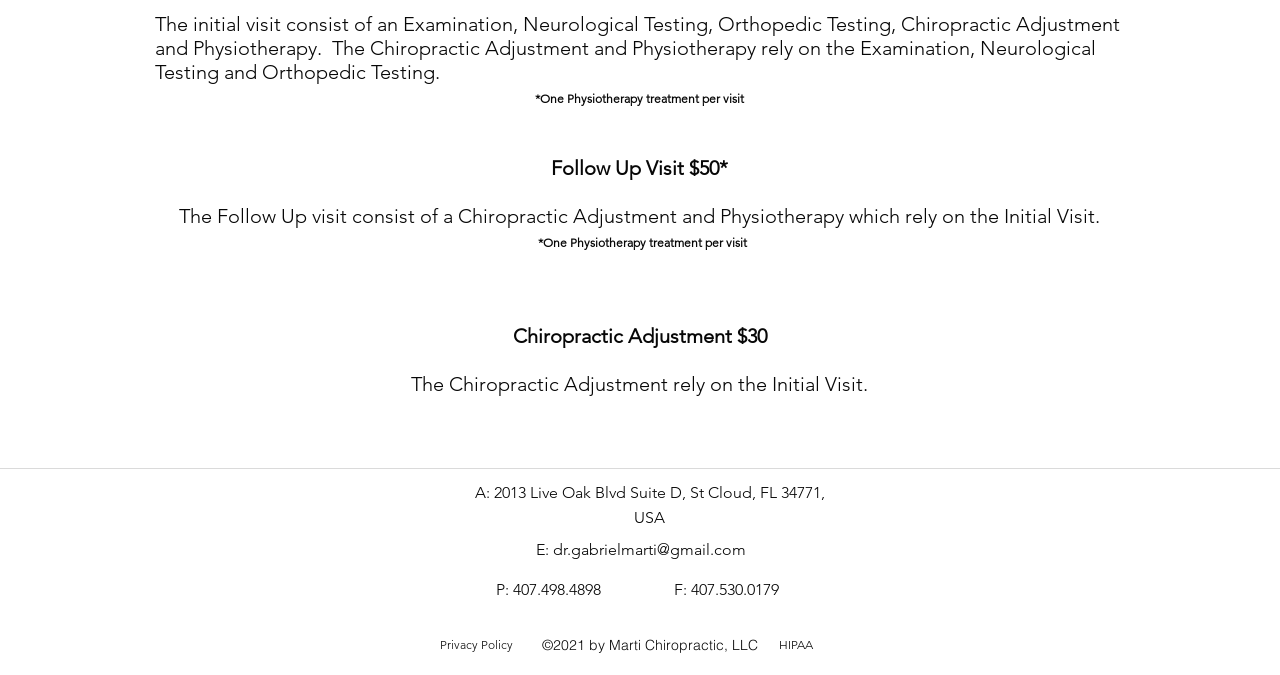Using the element description: "Home", determine the bounding box coordinates. The coordinates should be in the format [left, top, right, bottom], with values between 0 and 1.

None